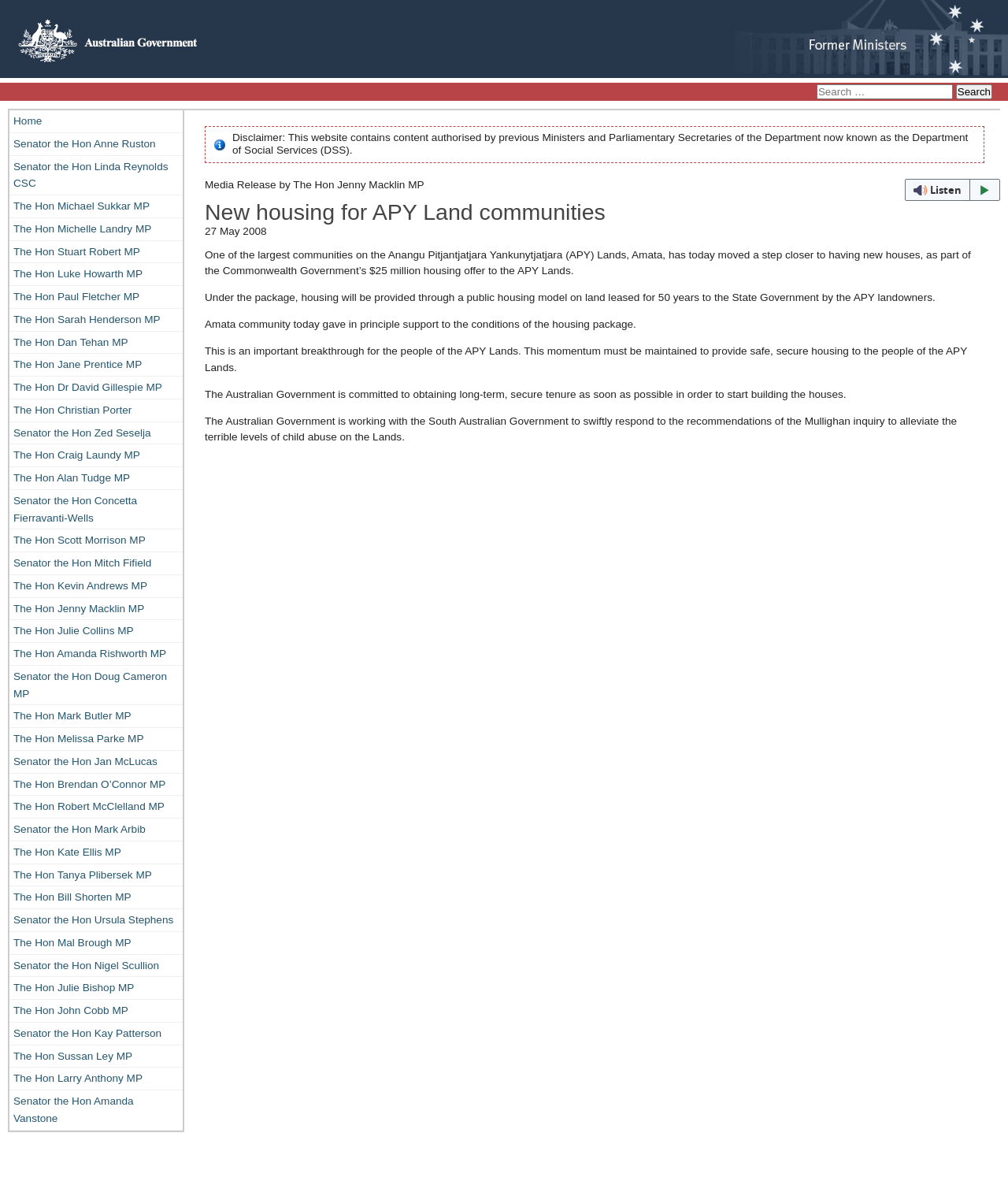Given the element description: "The Hon Christian Porter", predict the bounding box coordinates of this UI element. The coordinates must be four float numbers between 0 and 1, given as [left, top, right, bottom].

[0.009, 0.334, 0.181, 0.352]